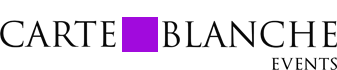Give an in-depth description of what is happening in the image.

The image features the logo of "Carte Blanche Events," a premier event planning company based in Lower Mainland, BC. The logo presents the name "CARTE BLANCHE" in elegant, bold black lettering, with the word "EVENTS" in a slightly smaller font, aligned to the right. Notably, a vibrant purple square is incorporated into the logo design, adding a modern touch and emphasizing creativity. This branding reflects the company's commitment to providing high-quality event management and planning services, highlighting their focus on creating memorable experiences tailored to each client's unique vision.